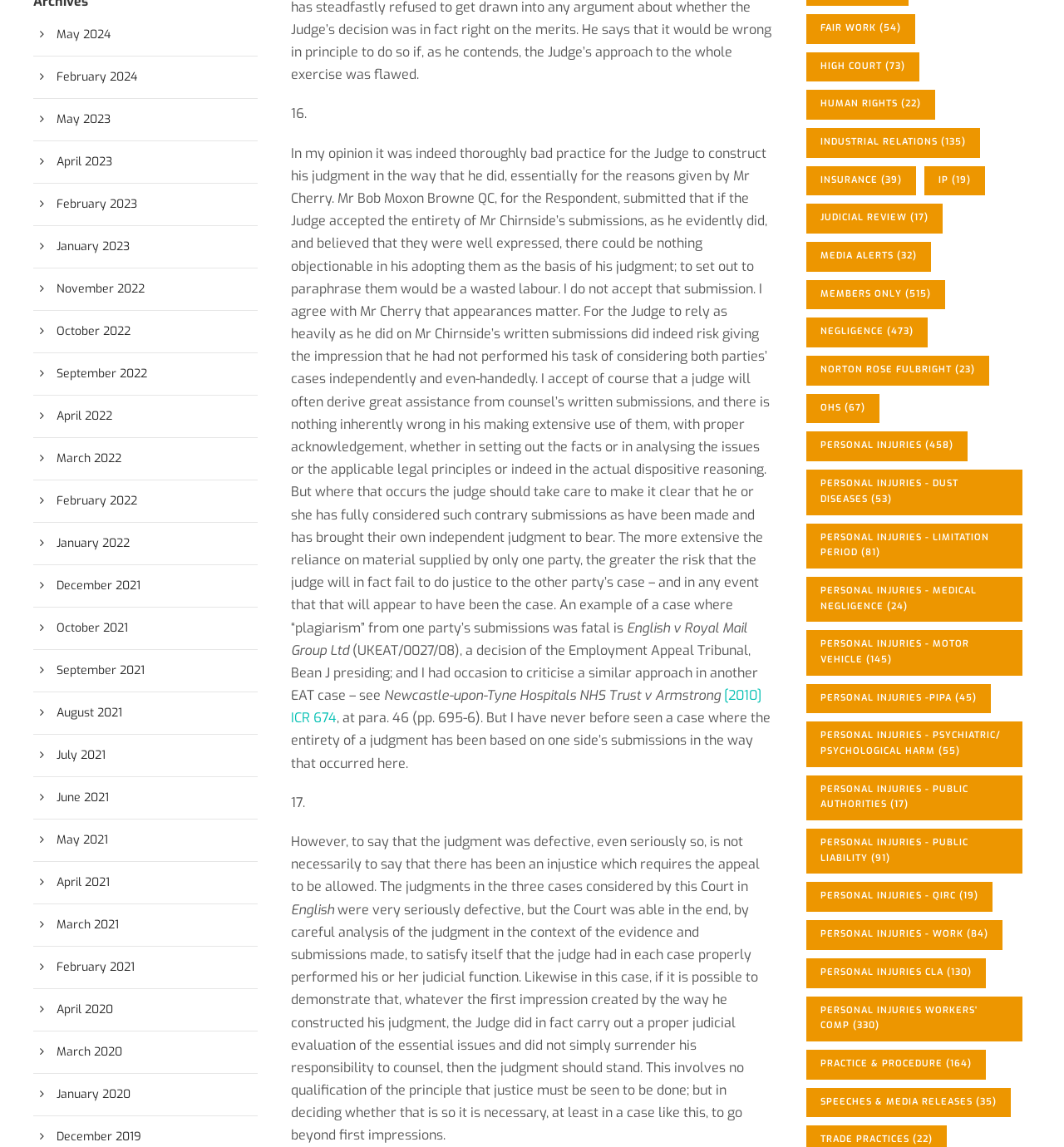Identify the bounding box of the UI component described as: "Media alerts (32)".

[0.758, 0.211, 0.875, 0.237]